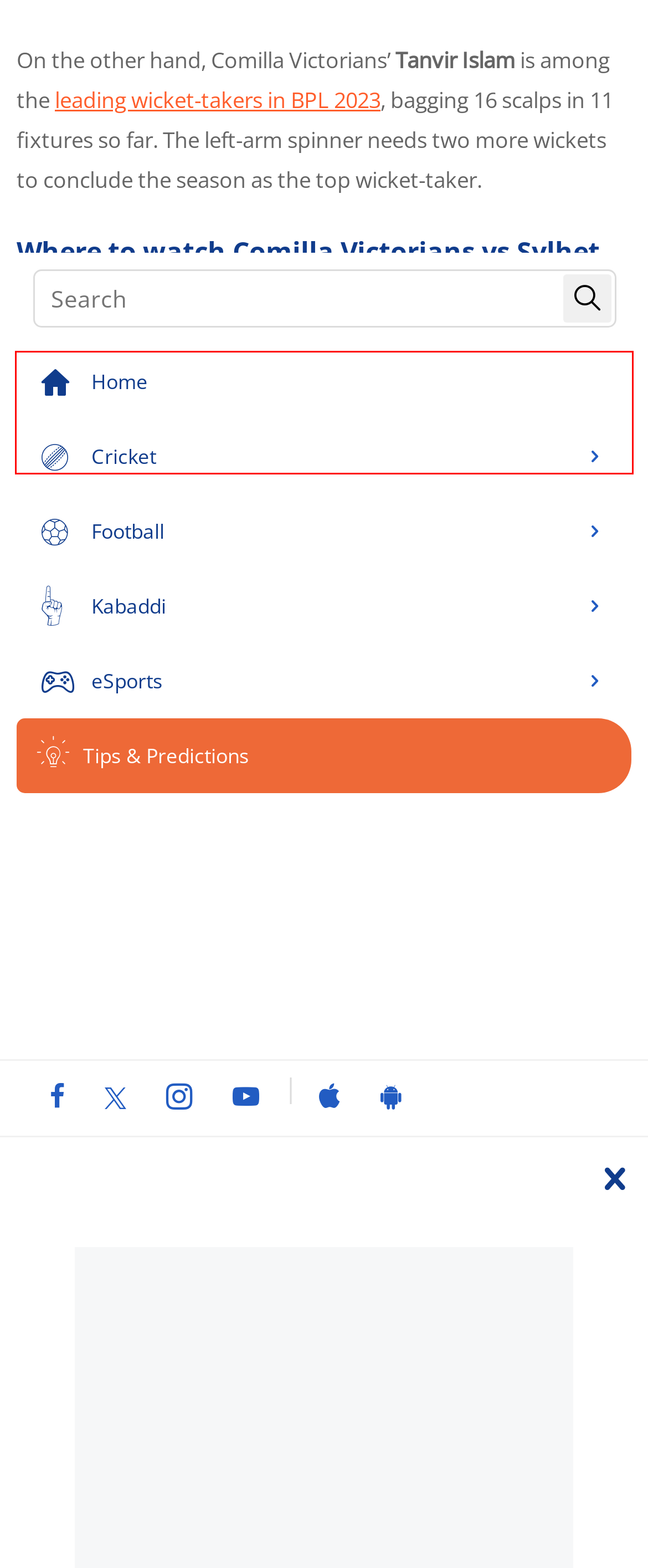Please use OCR to extract the text content from the red bounding box in the provided webpage screenshot.

The Comilla Victorians vs Sylhet Strikers BPL 2023 final will be telecast live on Sony Sports Network and its HD TV channels in India.